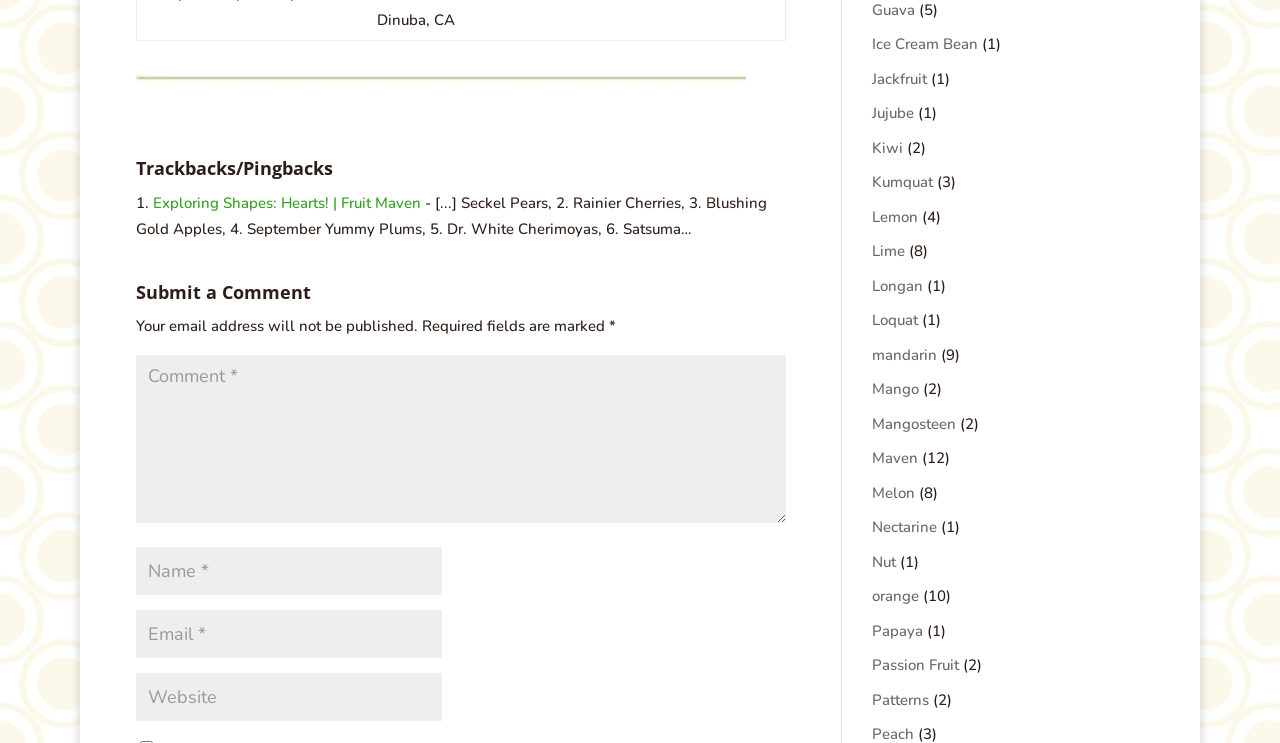Determine the bounding box coordinates of the clickable region to follow the instruction: "Submit a comment".

[0.106, 0.379, 0.614, 0.422]